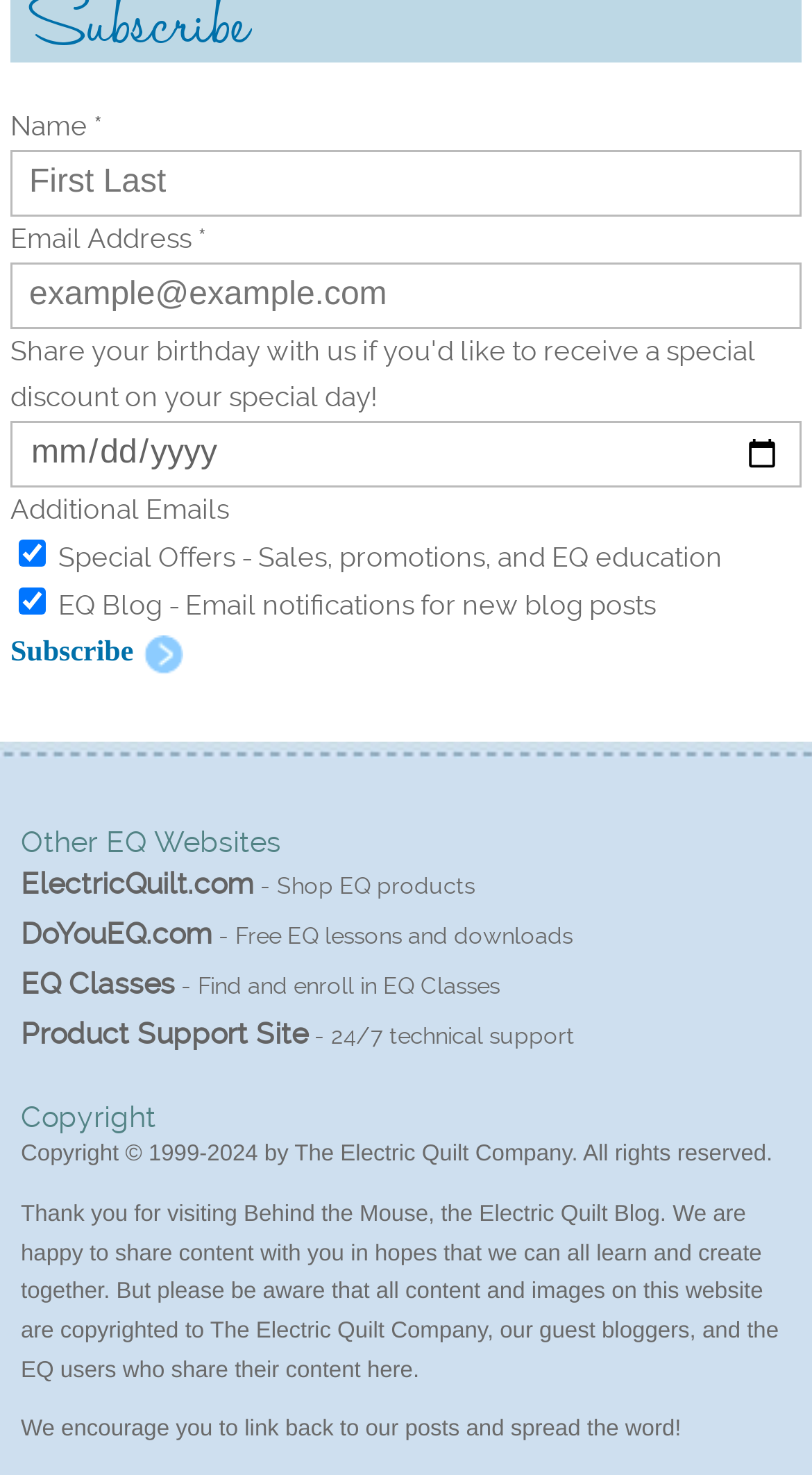Using the provided element description: "Product Support Site", identify the bounding box coordinates. The coordinates should be four floats between 0 and 1 in the order [left, top, right, bottom].

[0.026, 0.689, 0.379, 0.711]